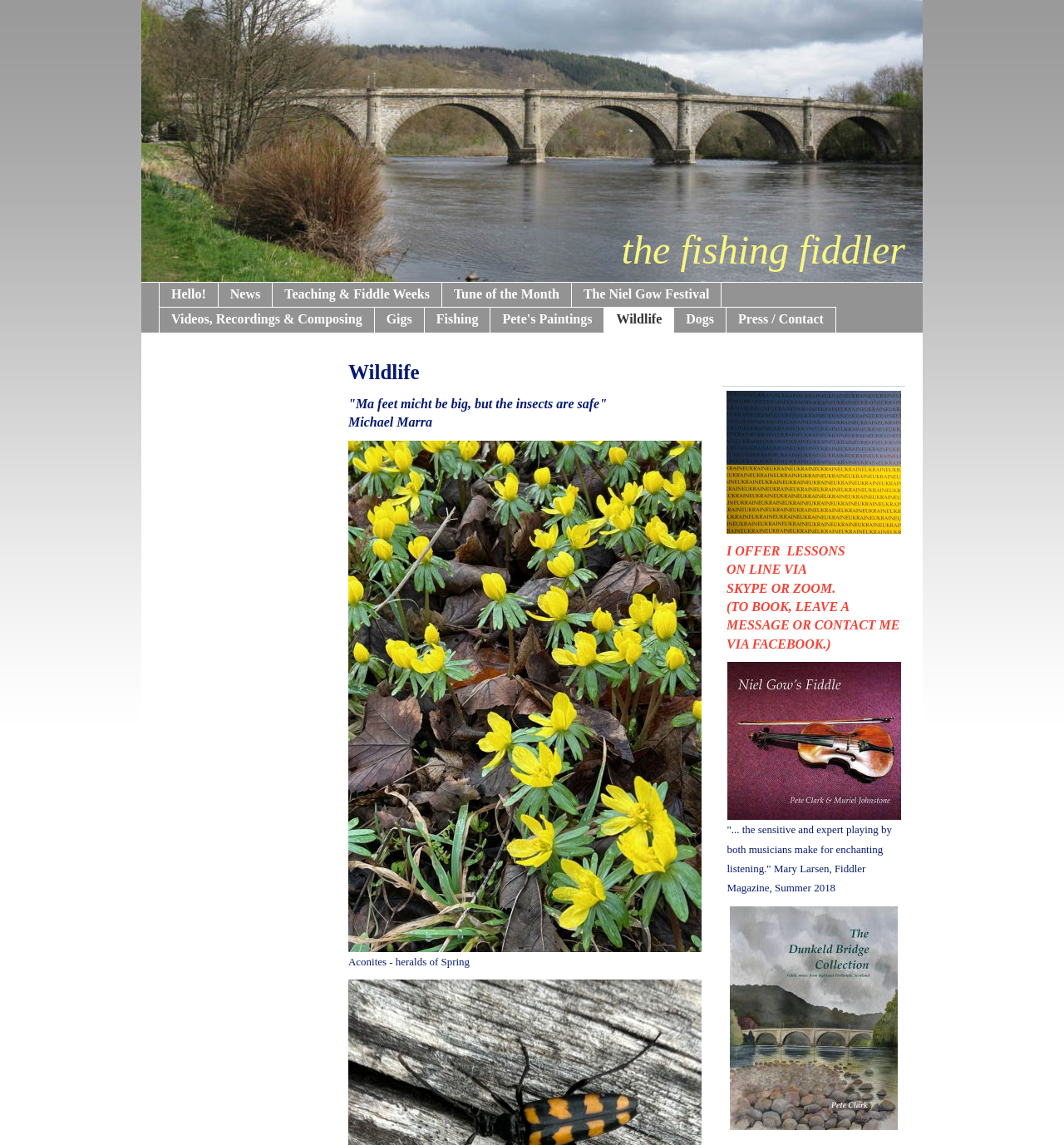Reply to the question with a single word or phrase:
What is the name of the festival mentioned on the website?

The Niel Gow Festival